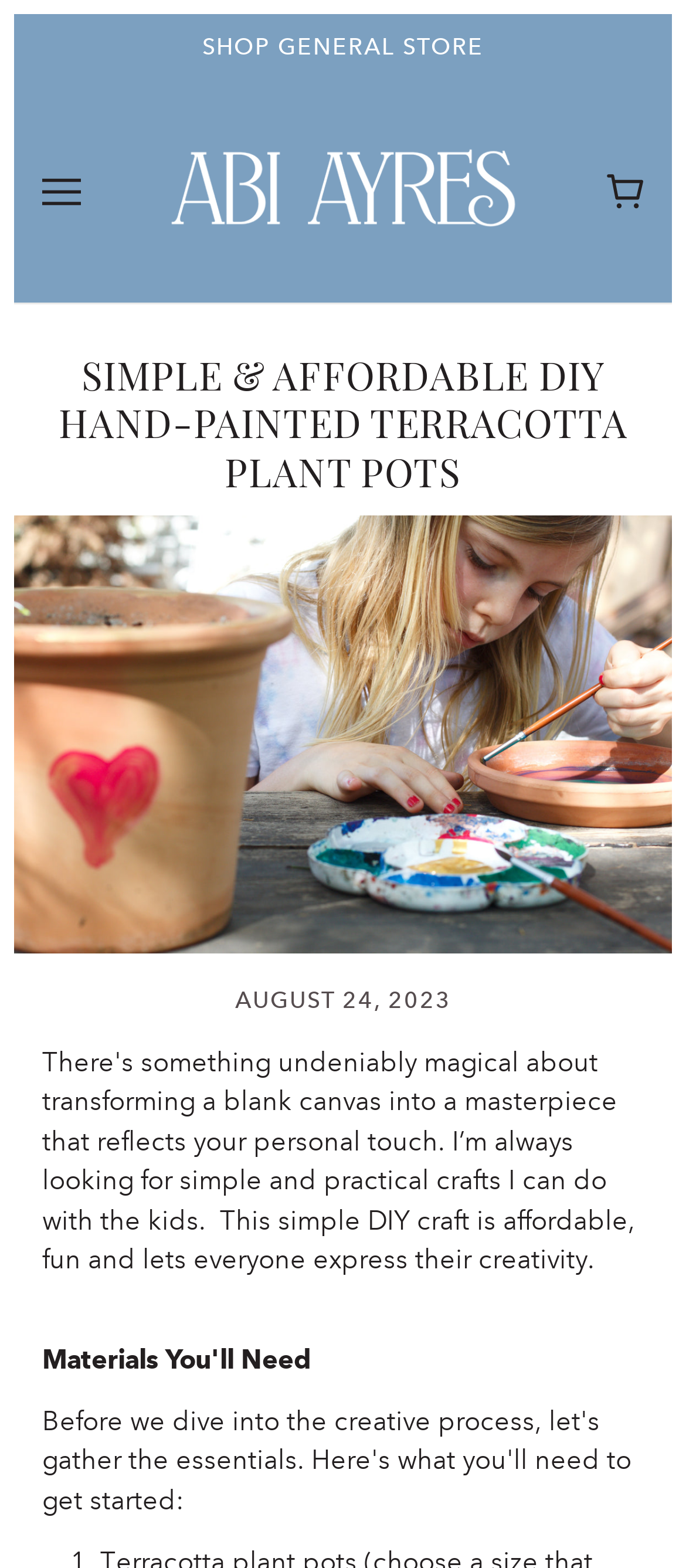Using the description: "SHOP GENERAL STORE", determine the UI element's bounding box coordinates. Ensure the coordinates are in the format of four float numbers between 0 and 1, i.e., [left, top, right, bottom].

[0.021, 0.009, 0.979, 0.052]